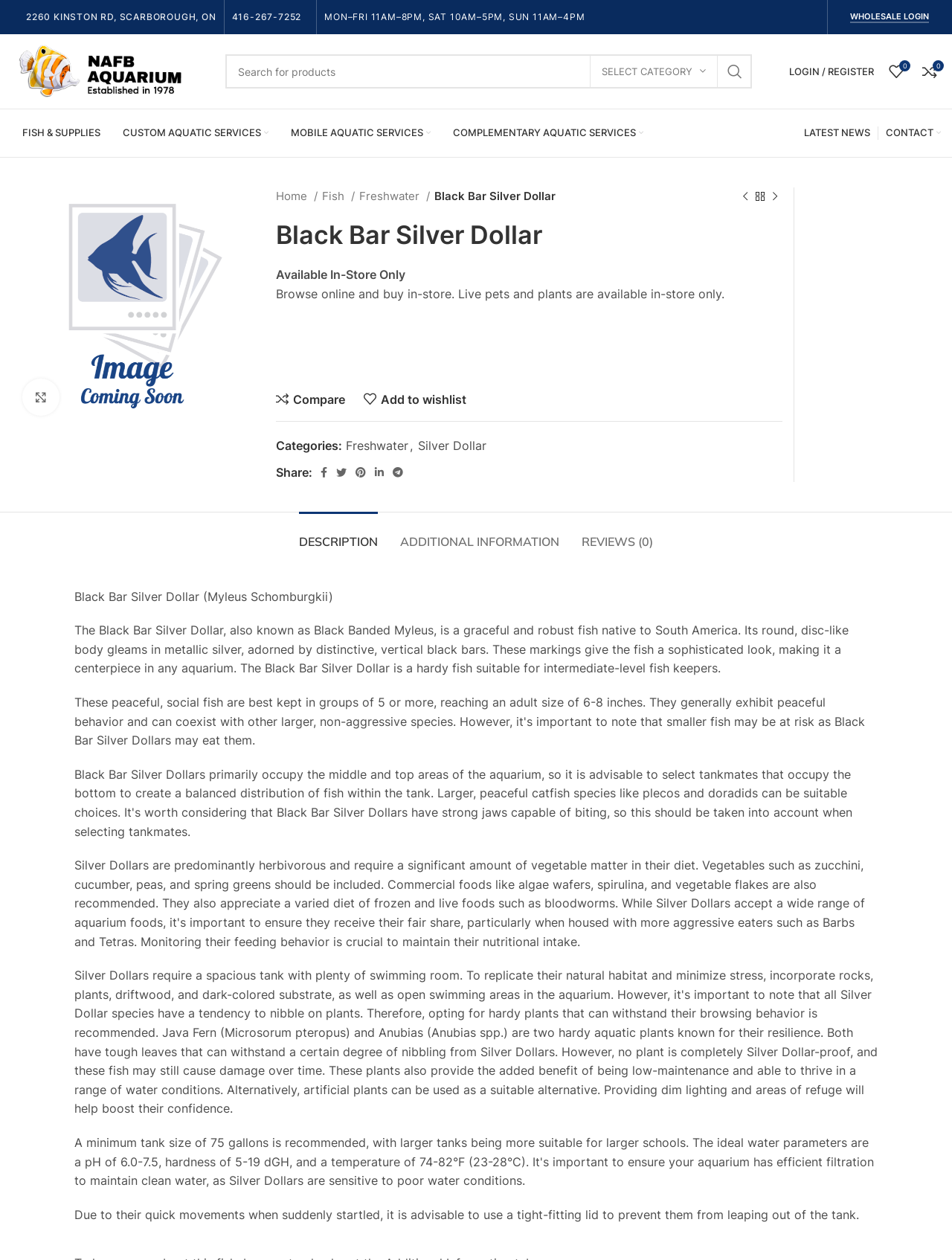Locate the bounding box coordinates of the element I should click to achieve the following instruction: "Enlarge product image".

[0.023, 0.3, 0.062, 0.33]